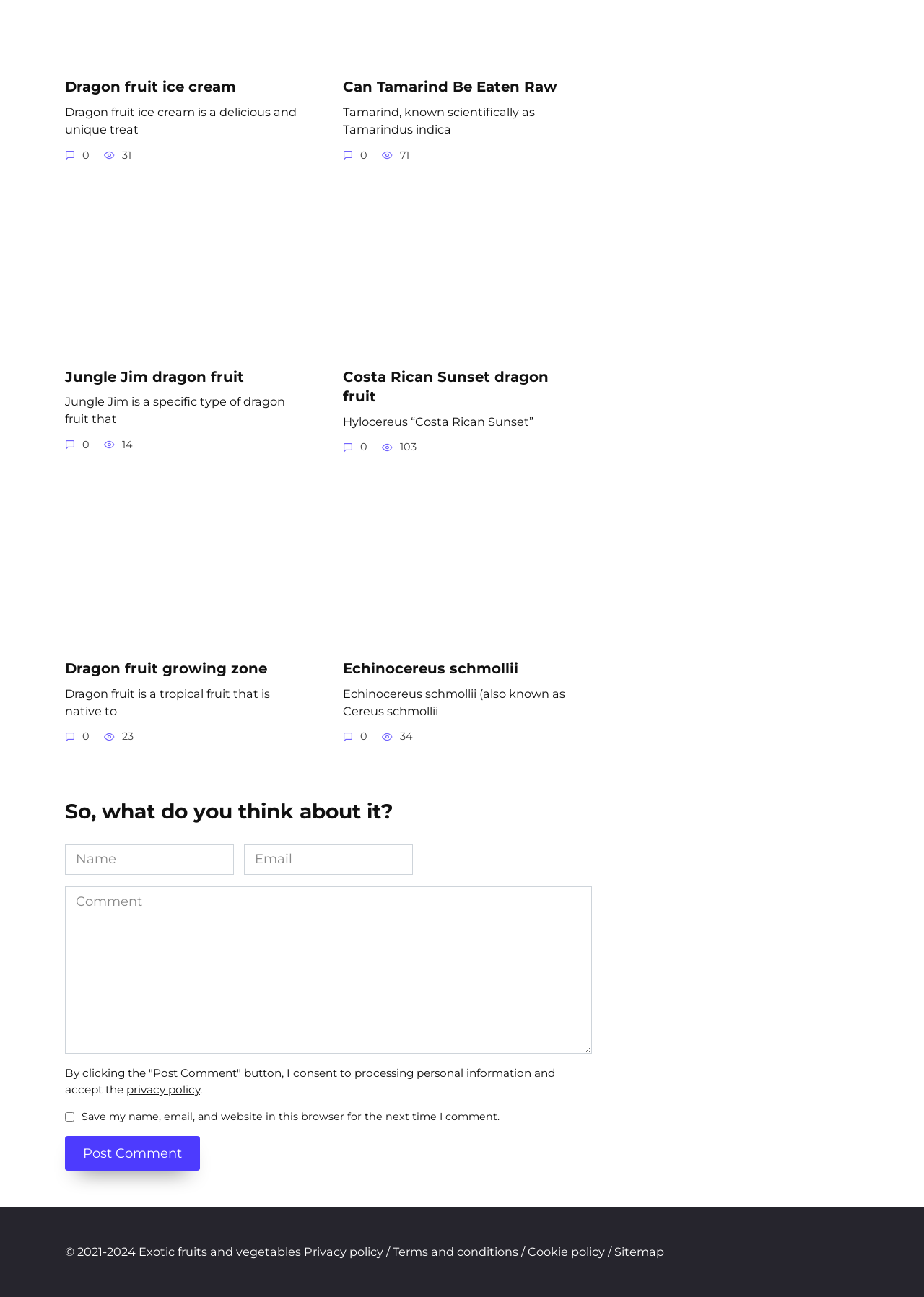Specify the bounding box coordinates of the area to click in order to execute this command: 'Click on the 'Post Comment' button'. The coordinates should consist of four float numbers ranging from 0 to 1, and should be formatted as [left, top, right, bottom].

[0.07, 0.876, 0.216, 0.903]